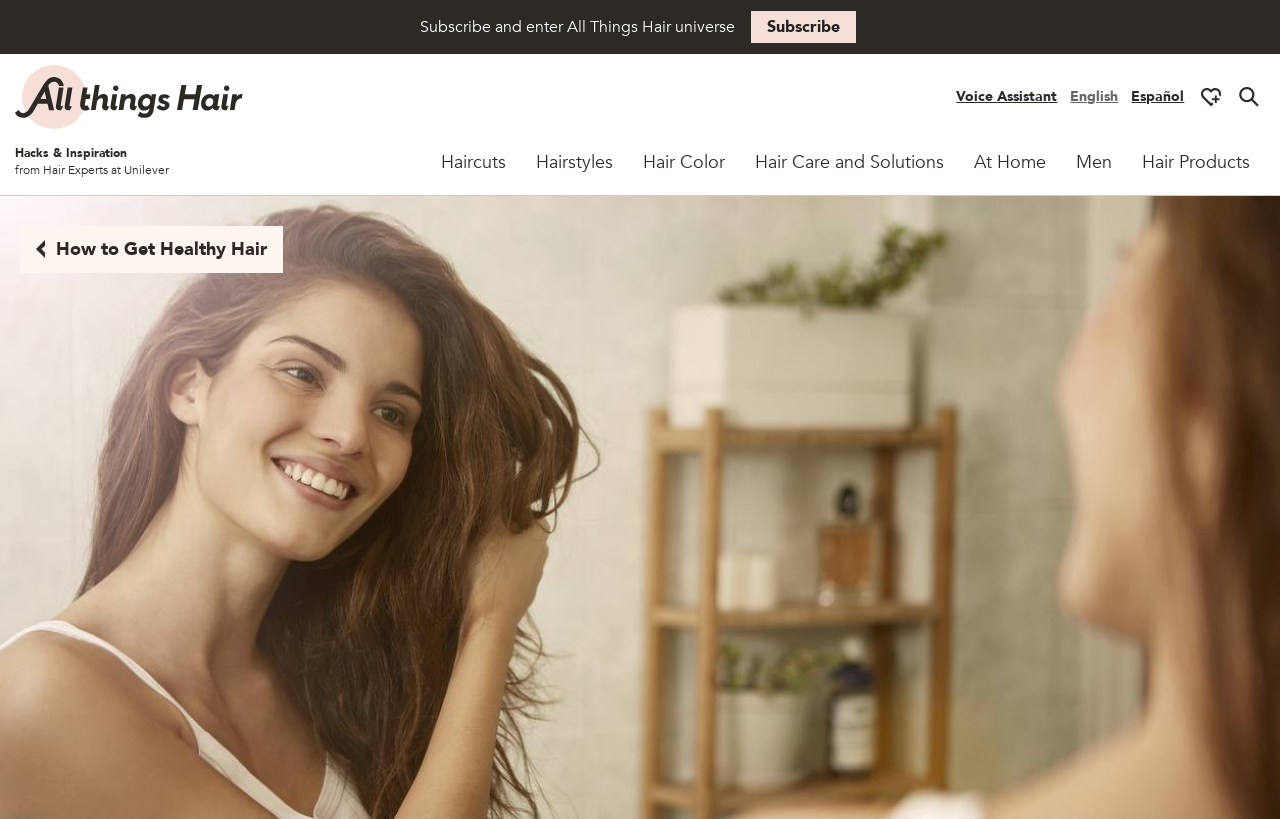Determine the bounding box coordinates of the region I should click to achieve the following instruction: "Go to All Things Hair home page". Ensure the bounding box coordinates are four float numbers between 0 and 1, i.e., [left, top, right, bottom].

[0.012, 0.08, 0.191, 0.158]